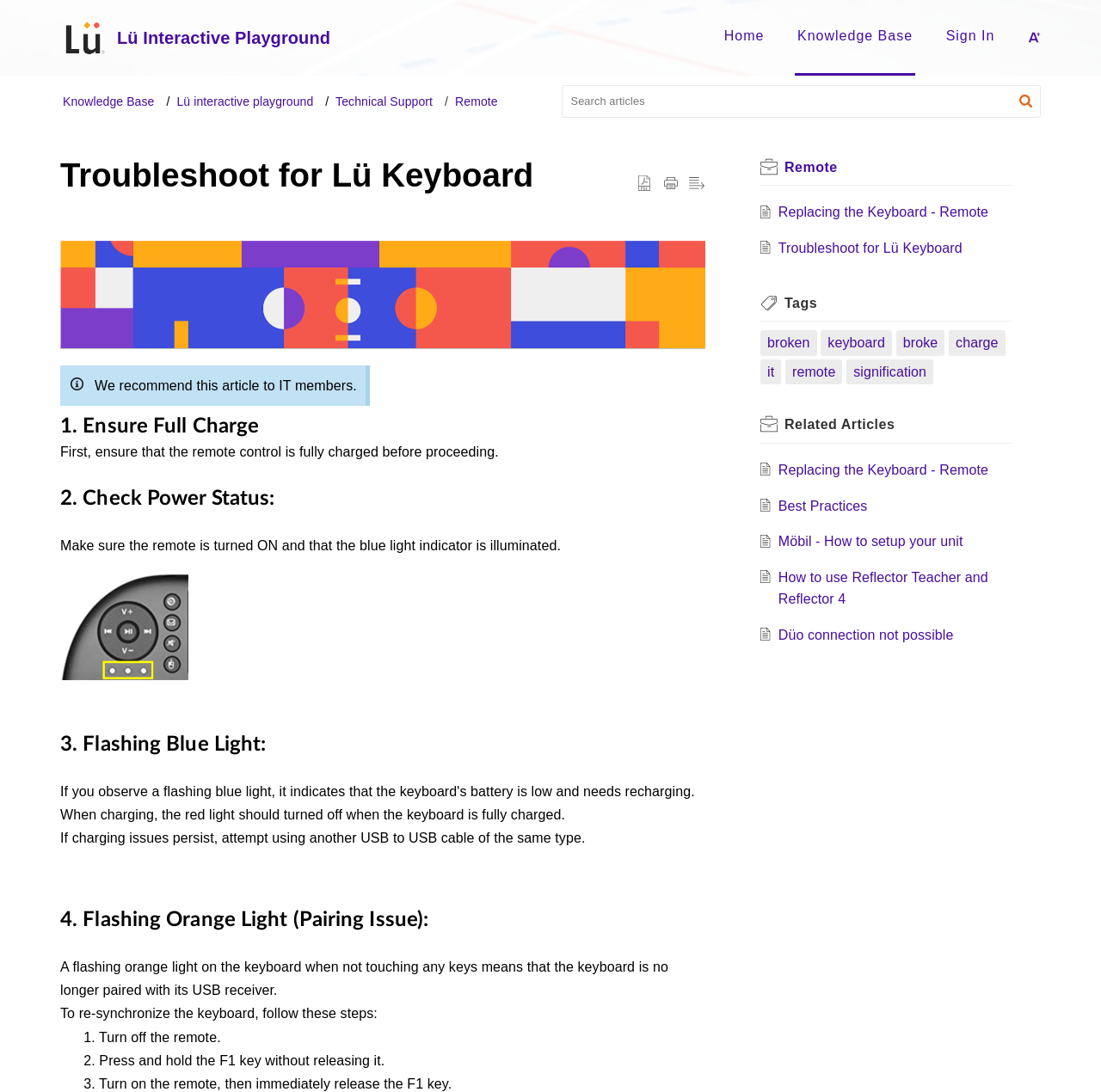Identify the bounding box coordinates for the region to click in order to carry out this instruction: "Click on 'Troubleshoot for Lü Keyboard'". Provide the coordinates using four float numbers between 0 and 1, formatted as [left, top, right, bottom].

[0.707, 0.22, 0.874, 0.234]